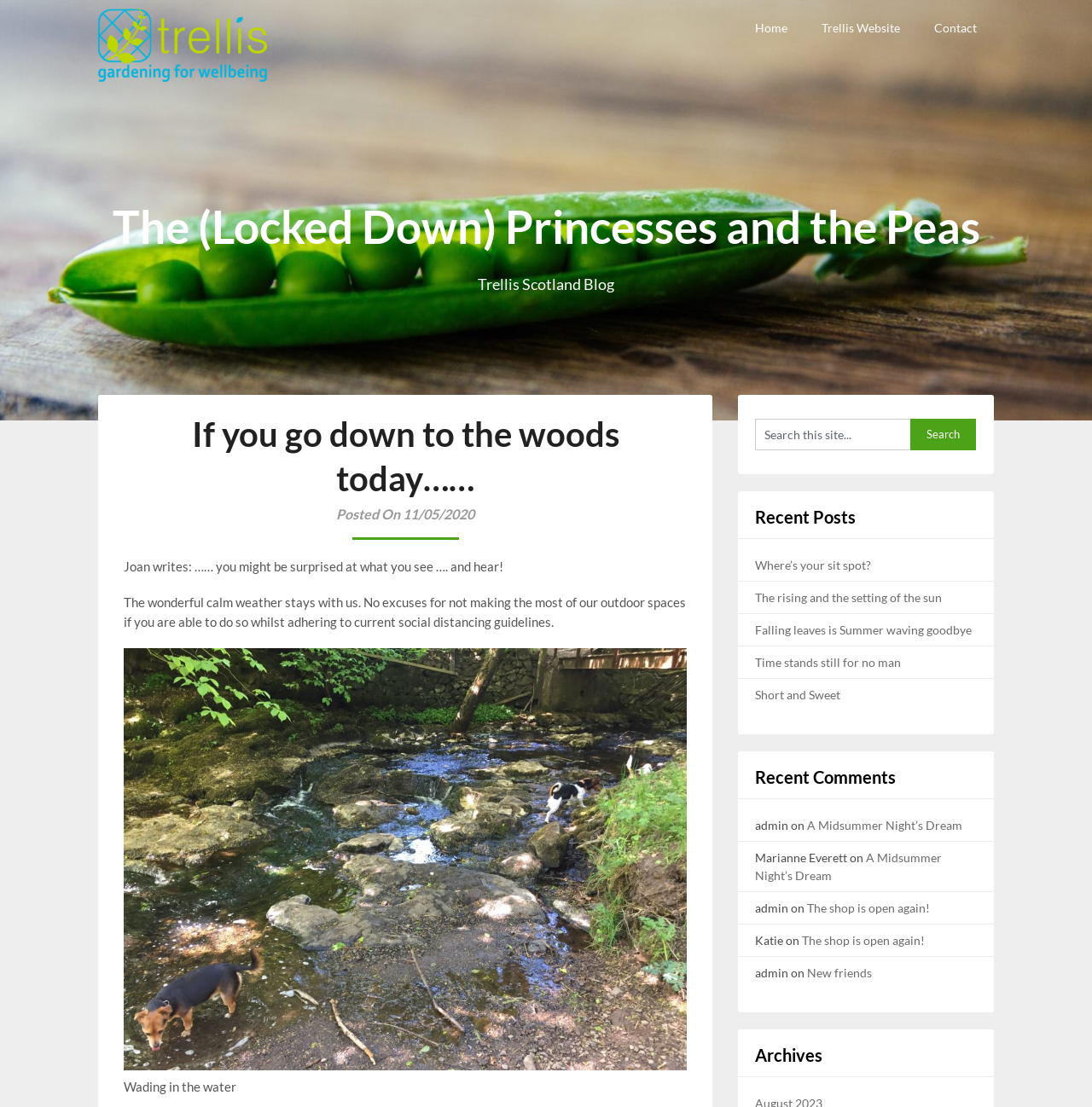Please determine the bounding box coordinates, formatted as (top-left x, top-left y, bottom-right x, bottom-right y), with all values as floating point numbers between 0 and 1. Identify the bounding box of the region described as: New friends

[0.739, 0.872, 0.798, 0.885]